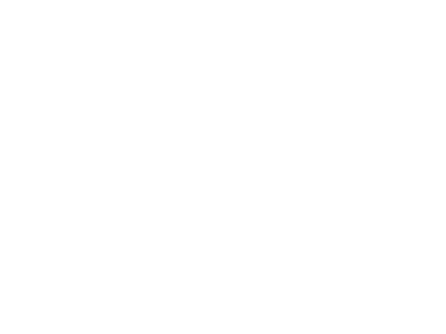Analyze the image and answer the question with as much detail as possible: 
What is the purpose of the Synergy luminaire?

The Synergy luminaire combines lighting with acoustic solutions to enhance both visual appeal and sound comfort in interior spaces, which suggests that the purpose of the Synergy luminaire is to enhance visual appeal and sound comfort.